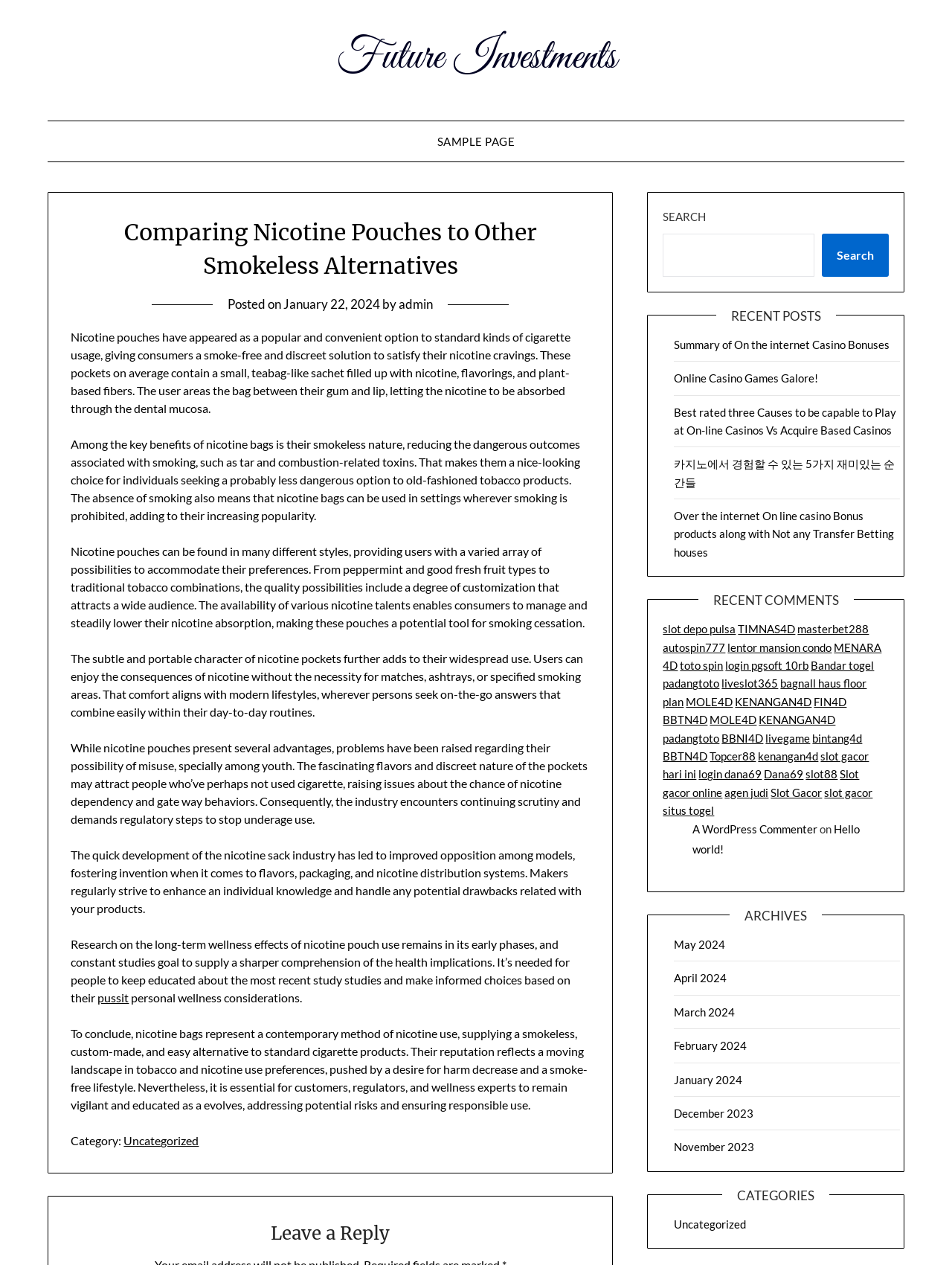What is a benefit of nicotine pouches?
Please answer the question with as much detail and depth as you can.

The article highlights that nicotine pouches come in many different styles, providing users with a range of options to accommodate their preferences, including various flavors and nicotine strengths.